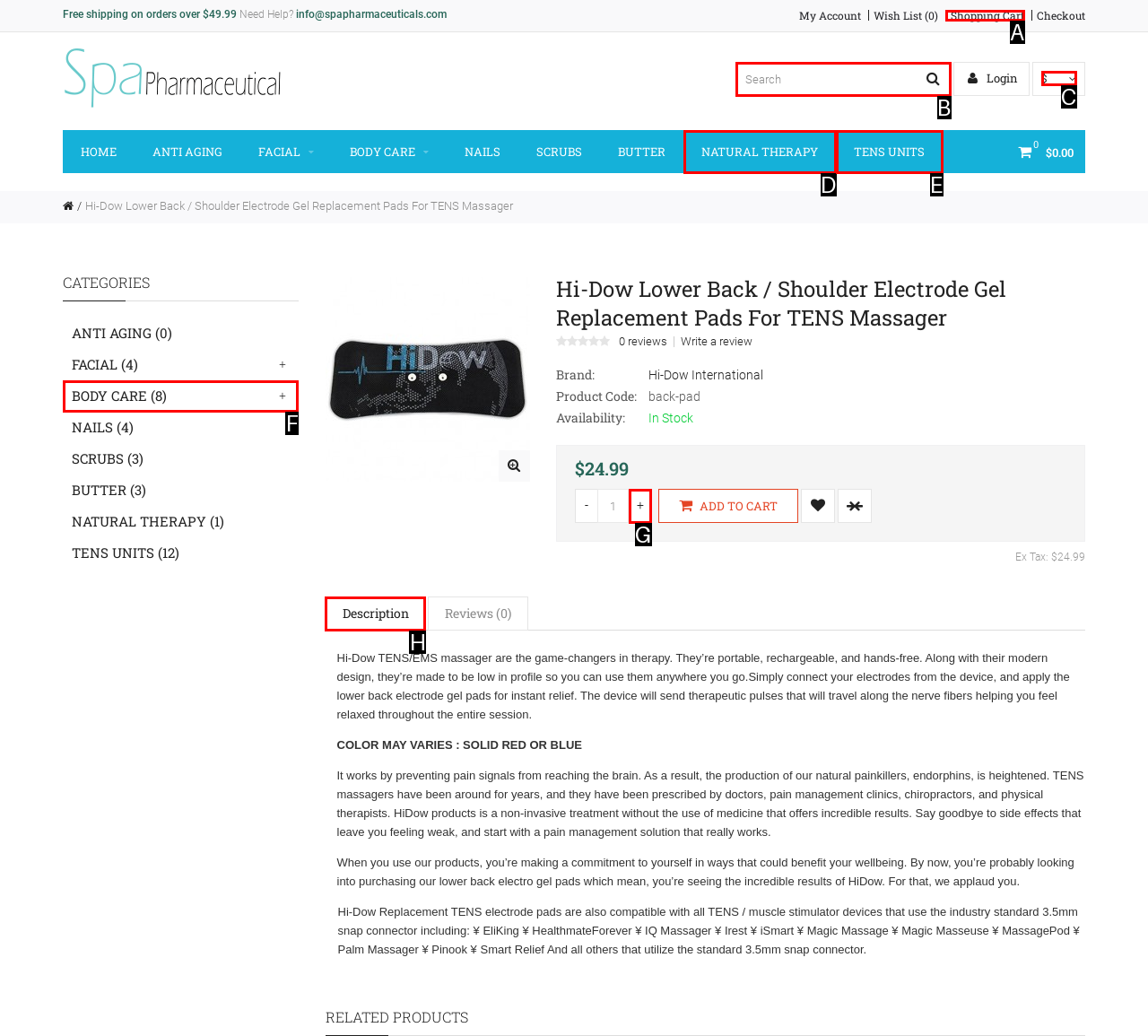Given the task: Read product description, tell me which HTML element to click on.
Answer with the letter of the correct option from the given choices.

H